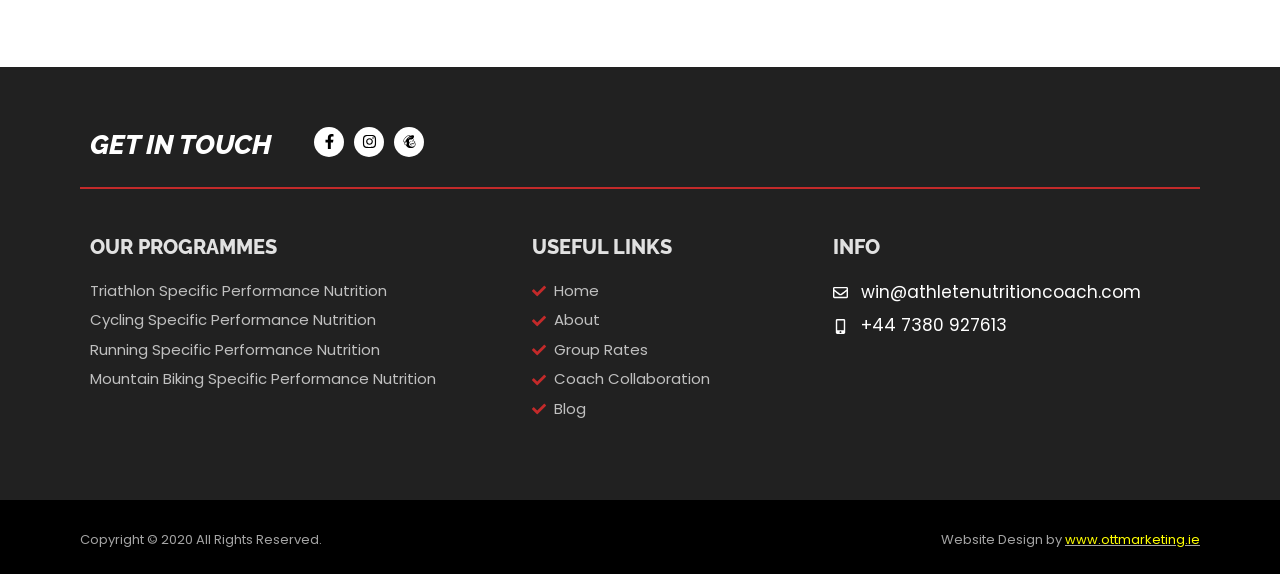Who designed the website?
Respond with a short answer, either a single word or a phrase, based on the image.

ottmarketing.ie